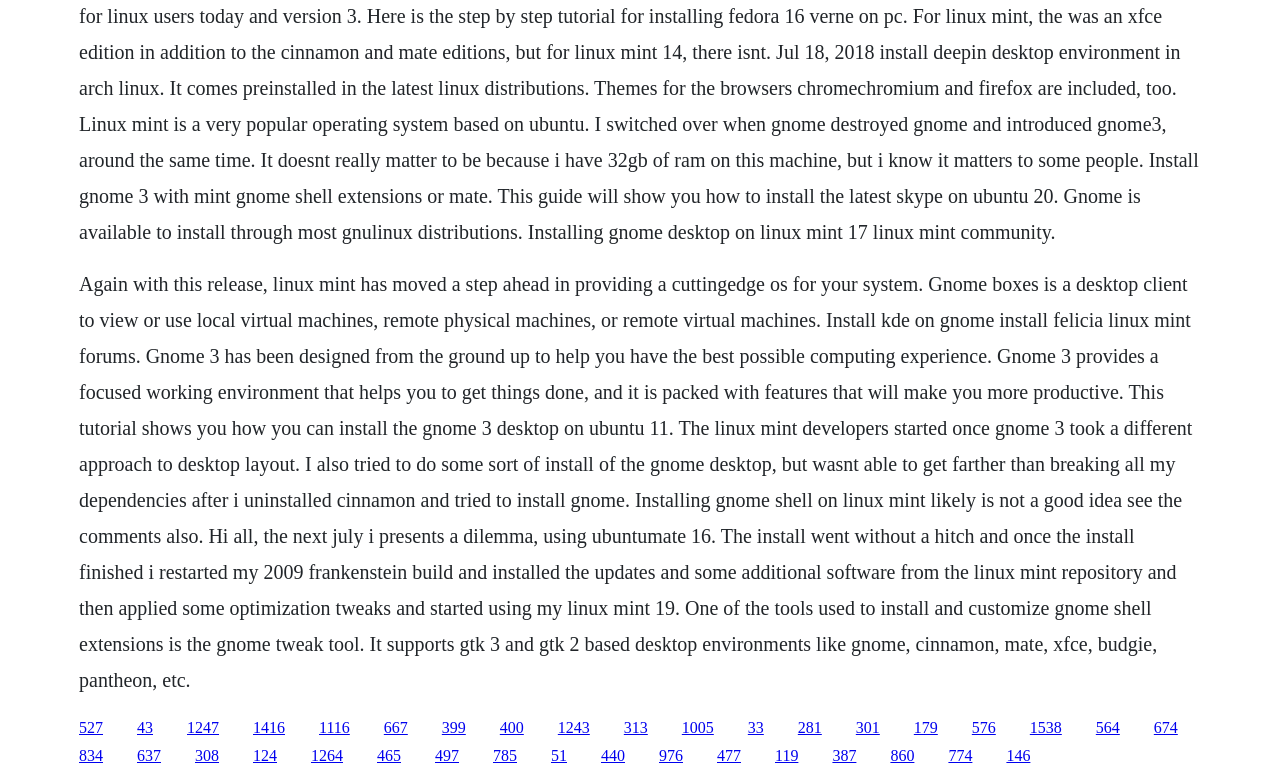What is the result of installing Gnome shell on Linux Mint?
Using the visual information, respond with a single word or phrase.

Not a good idea